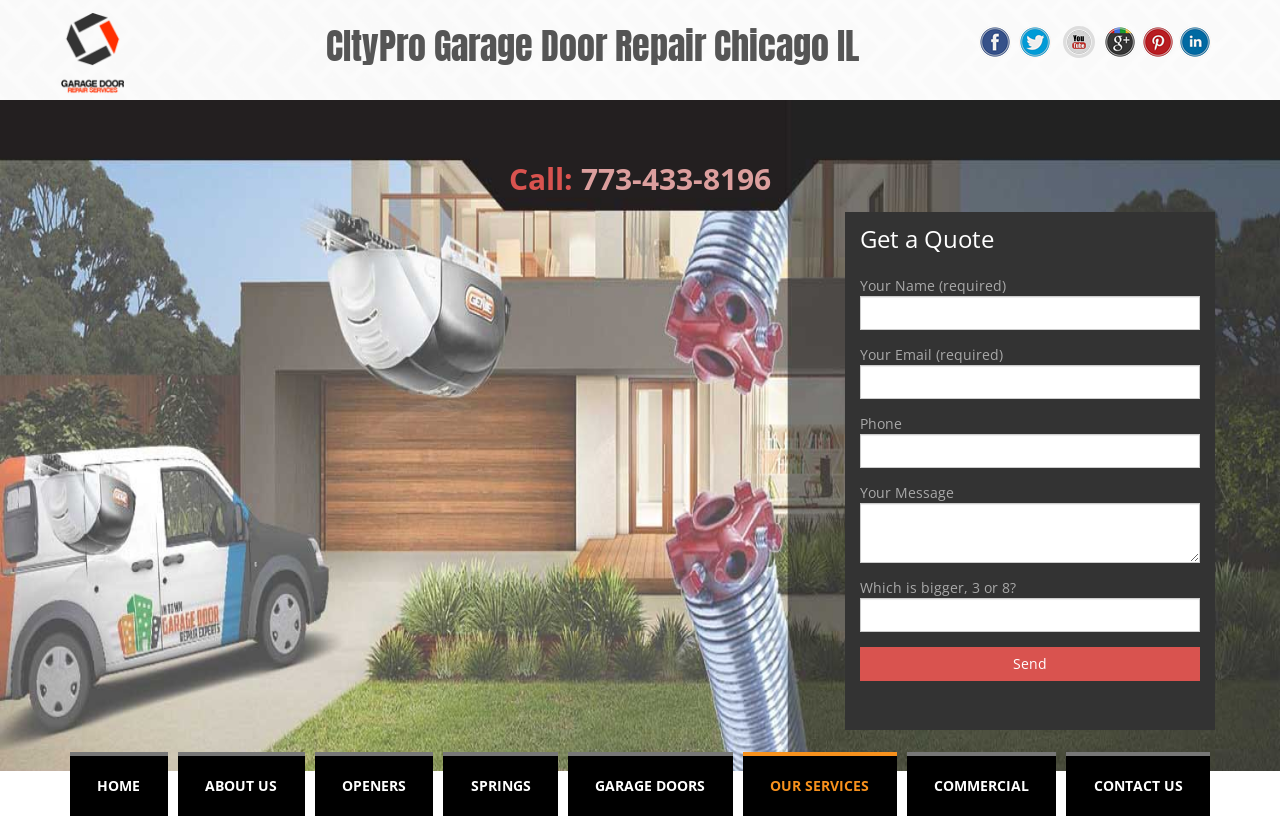Specify the bounding box coordinates of the region I need to click to perform the following instruction: "Call the phone number". The coordinates must be four float numbers in the range of 0 to 1, i.e., [left, top, right, bottom].

[0.454, 0.19, 0.602, 0.239]